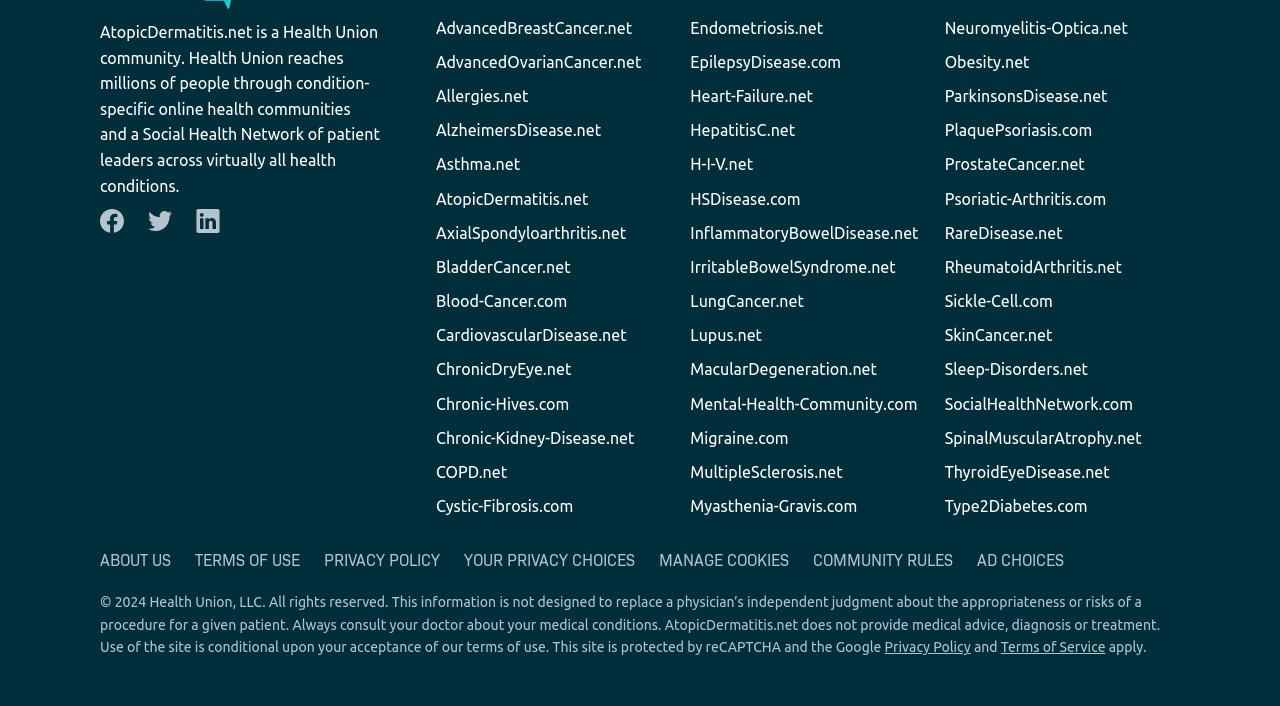How many social media links are there?
Give a one-word or short-phrase answer derived from the screenshot.

3